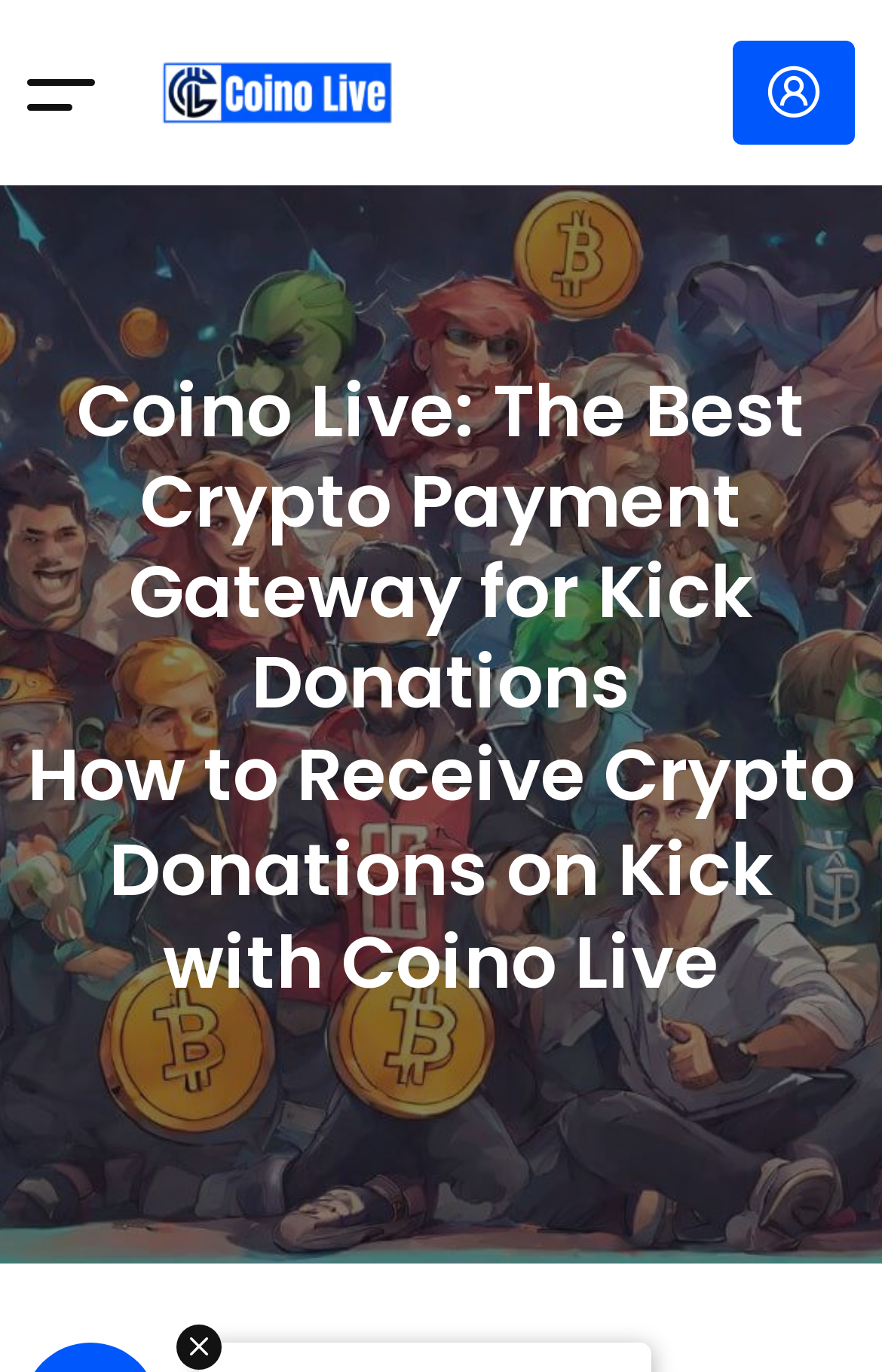How many headings are present on the webpage?
Provide a short answer using one word or a brief phrase based on the image.

2